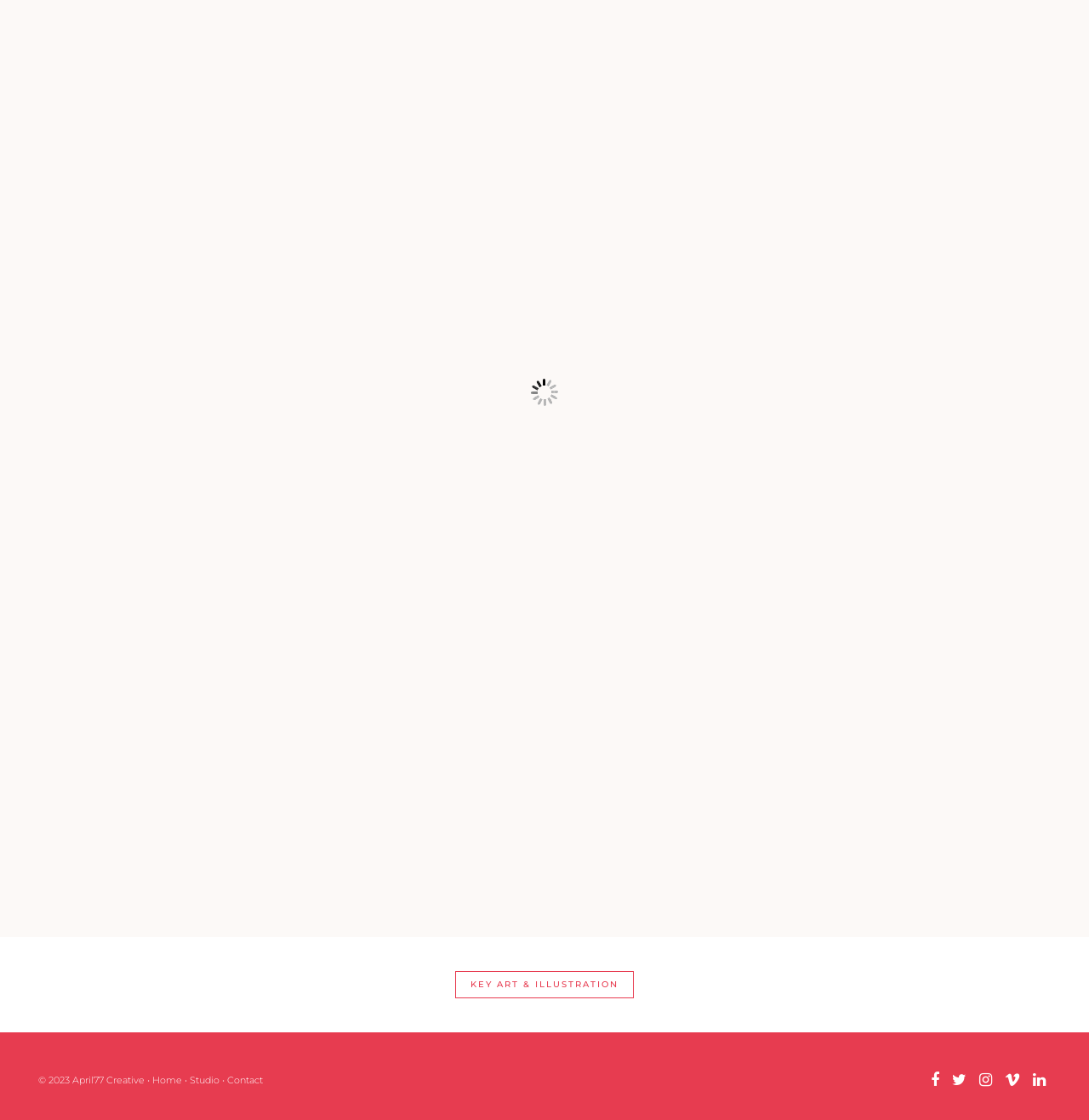What is the copyright year?
Look at the webpage screenshot and answer the question with a detailed explanation.

I found the copyright year by looking at the footer section of the webpage, where it says '© 2023 April77 Creative •'. This indicates that the copyright year is 2023.